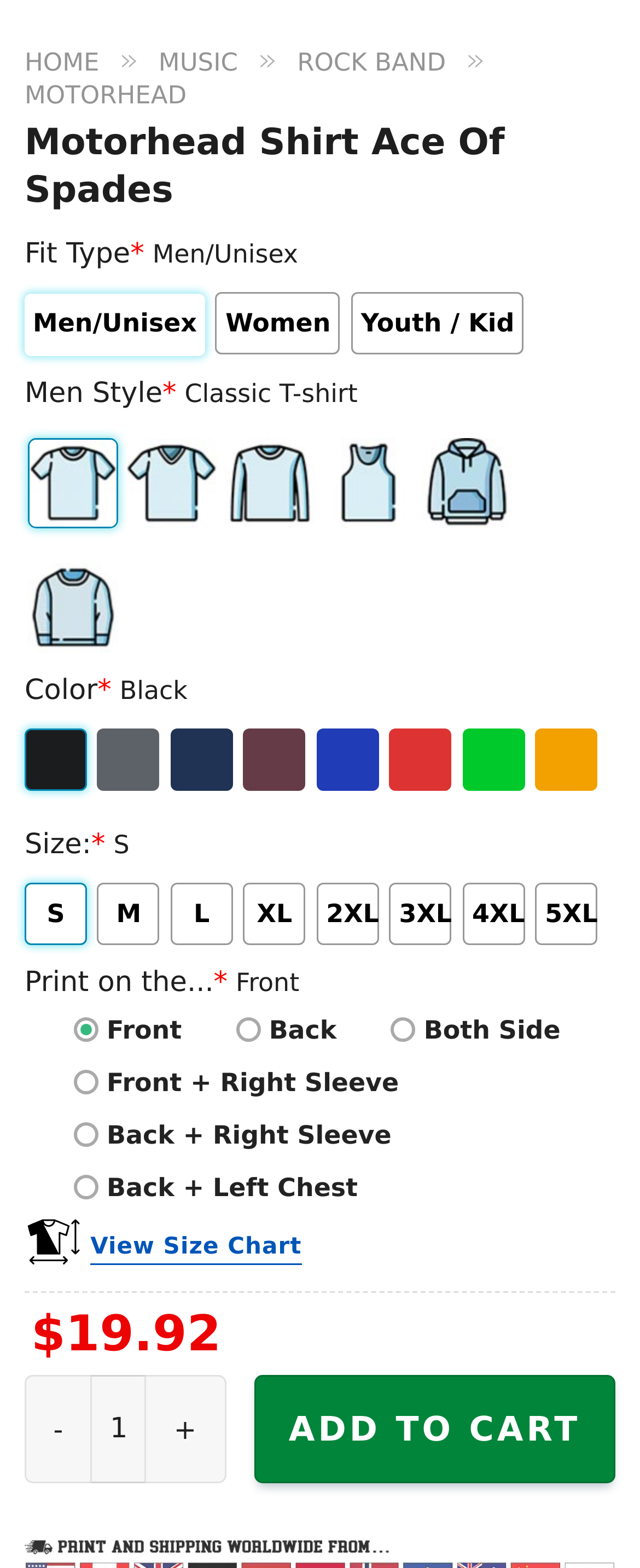Can you find the bounding box coordinates for the element that needs to be clicked to execute this instruction: "Select 'Black' color"? The coordinates should be given as four float numbers between 0 and 1, i.e., [left, top, right, bottom].

[0.051, 0.468, 0.085, 0.482]